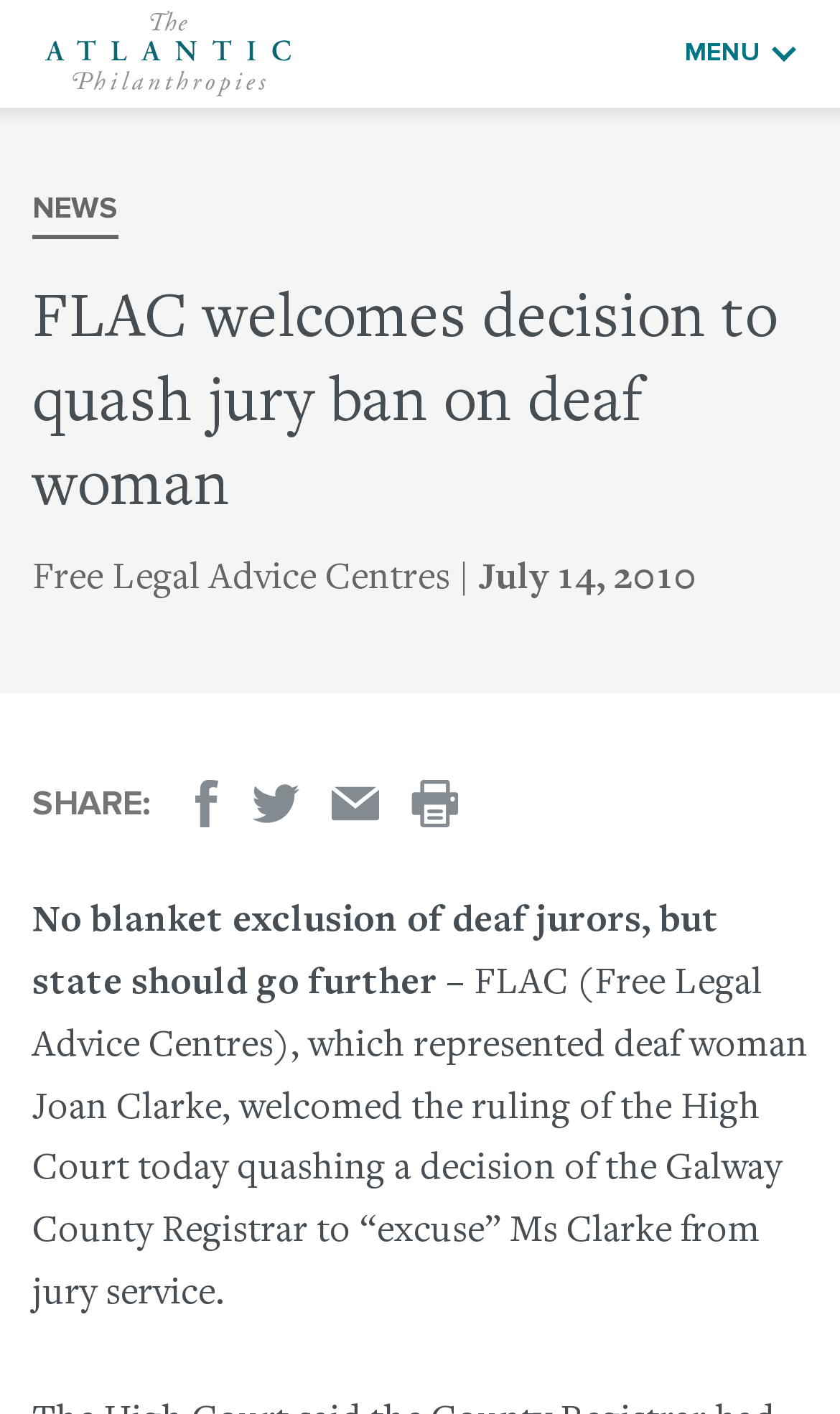What was the decision of the Galway County Registrar?
Provide a comprehensive and detailed answer to the question.

I found the answer by reading the static text 'FLAC (Free Legal Advice Centres), which represented deaf woman Joan Clarke, welcomed the ruling of the High Court today quashing a decision of the Galway County Registrar to “excuse” Ms Clarke from jury service.' which explicitly states the decision of the Galway County Registrar.